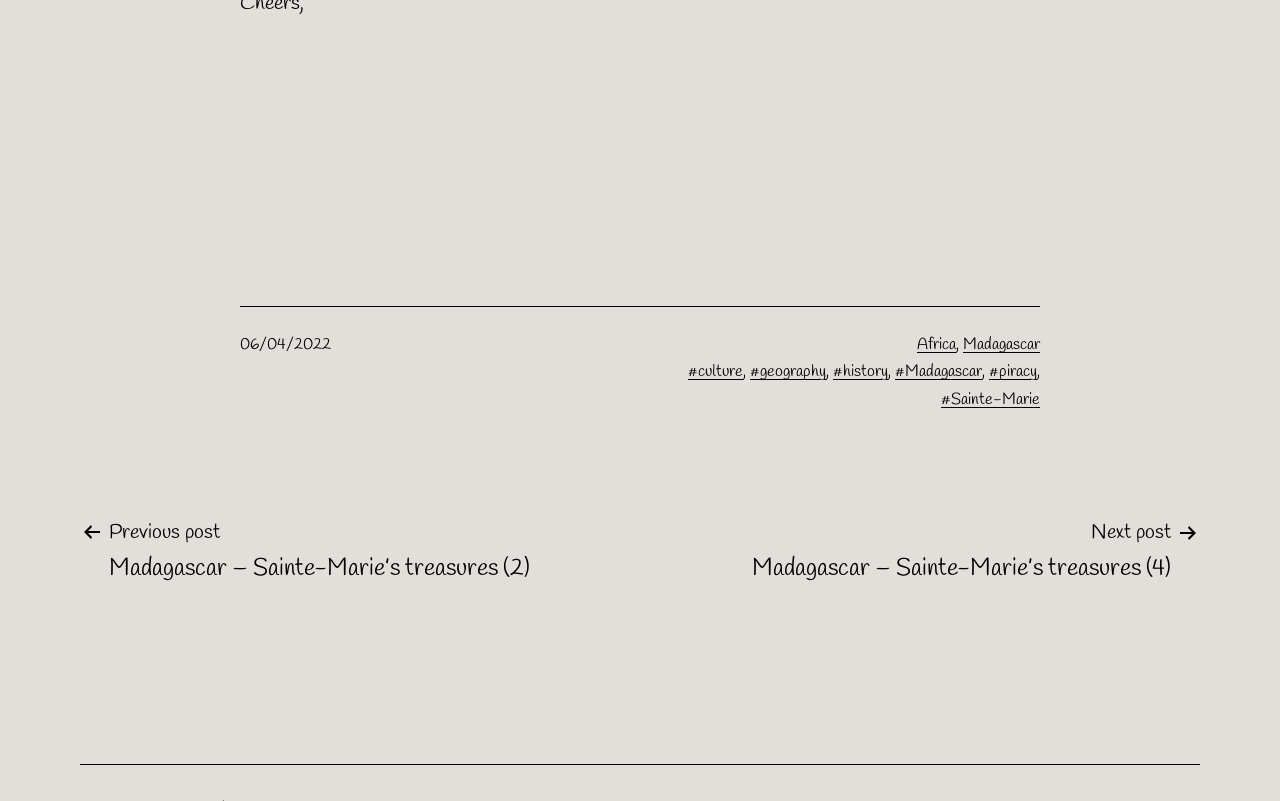Respond to the question with just a single word or phrase: 
What is the publication date of the post?

06/04/2022